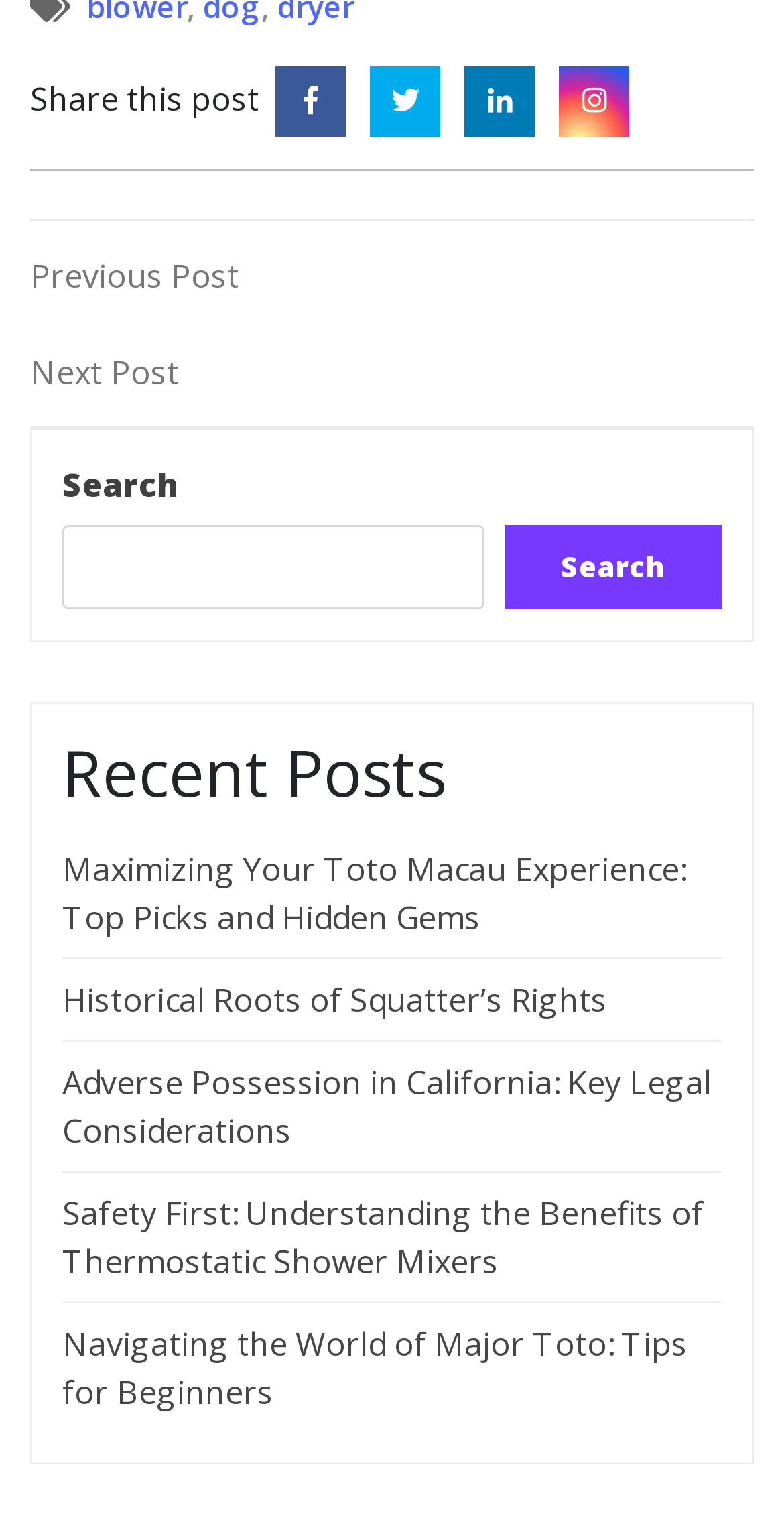Please locate the bounding box coordinates for the element that should be clicked to achieve the following instruction: "View the post about Maximizing Your Toto Macau Experience". Ensure the coordinates are given as four float numbers between 0 and 1, i.e., [left, top, right, bottom].

[0.079, 0.559, 0.874, 0.62]